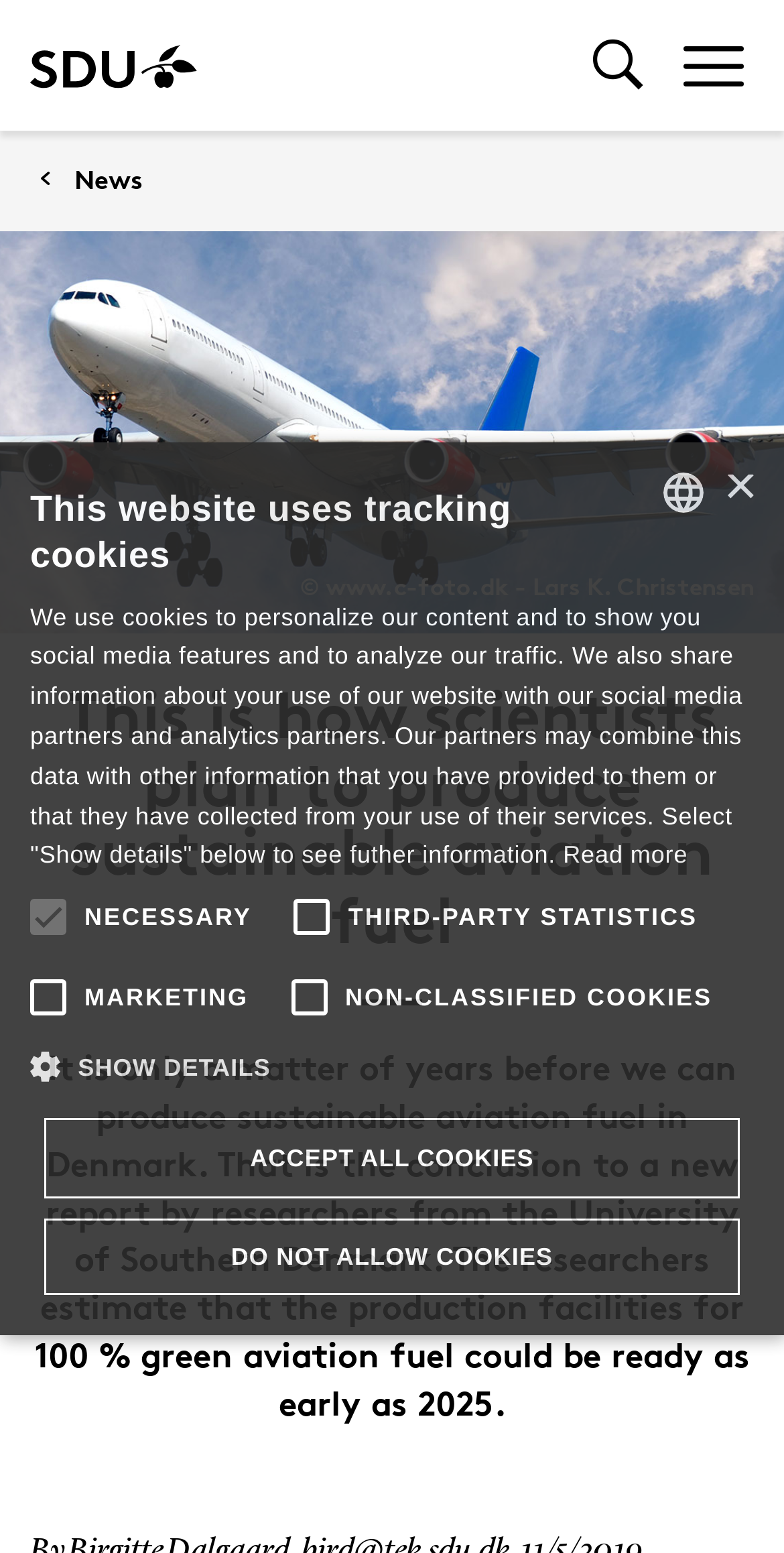Answer the following query with a single word or phrase:
How many languages are available on this website?

2